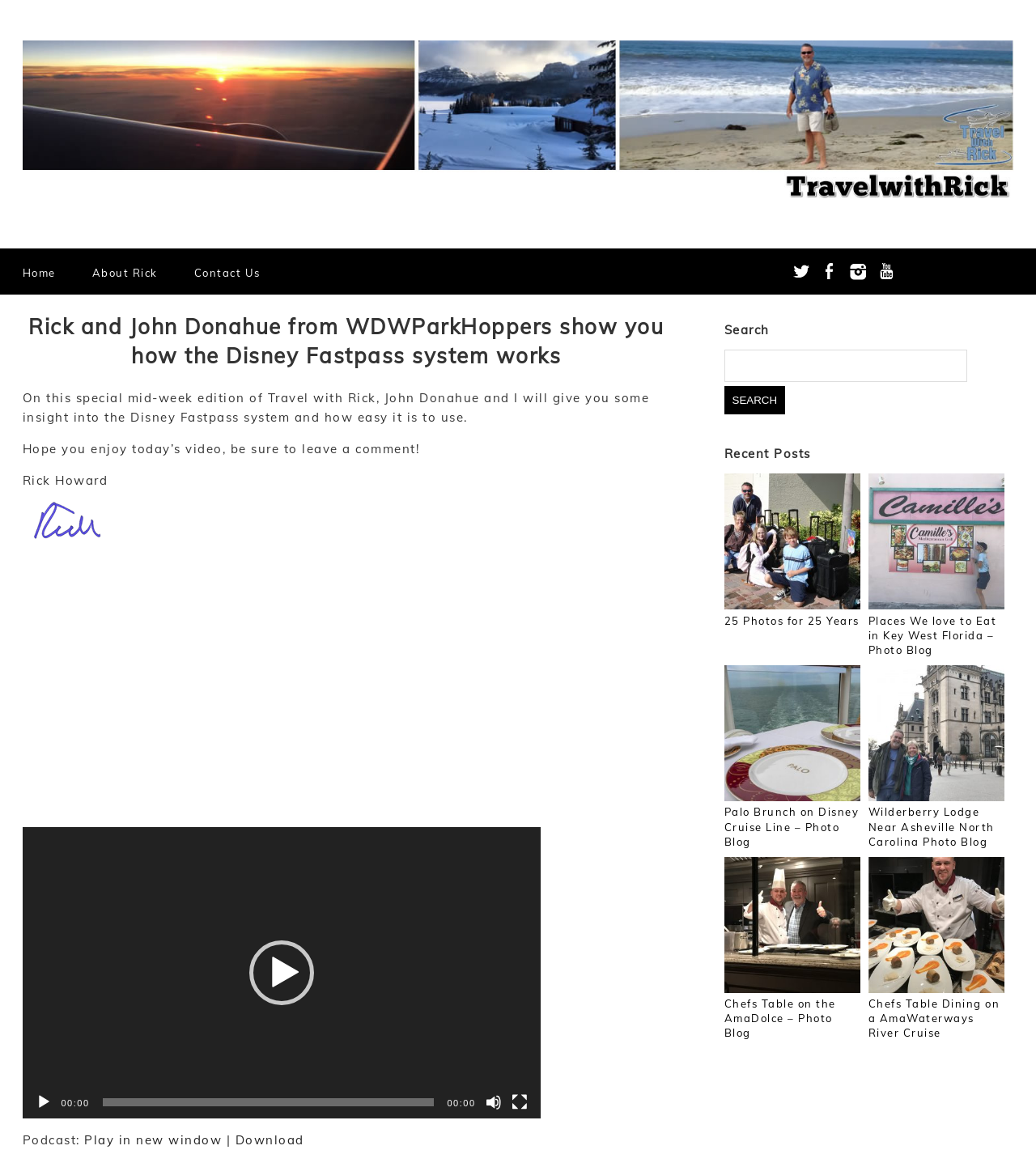Find the bounding box coordinates of the element to click in order to complete the given instruction: "Visit the About Rick page."

[0.089, 0.232, 0.152, 0.243]